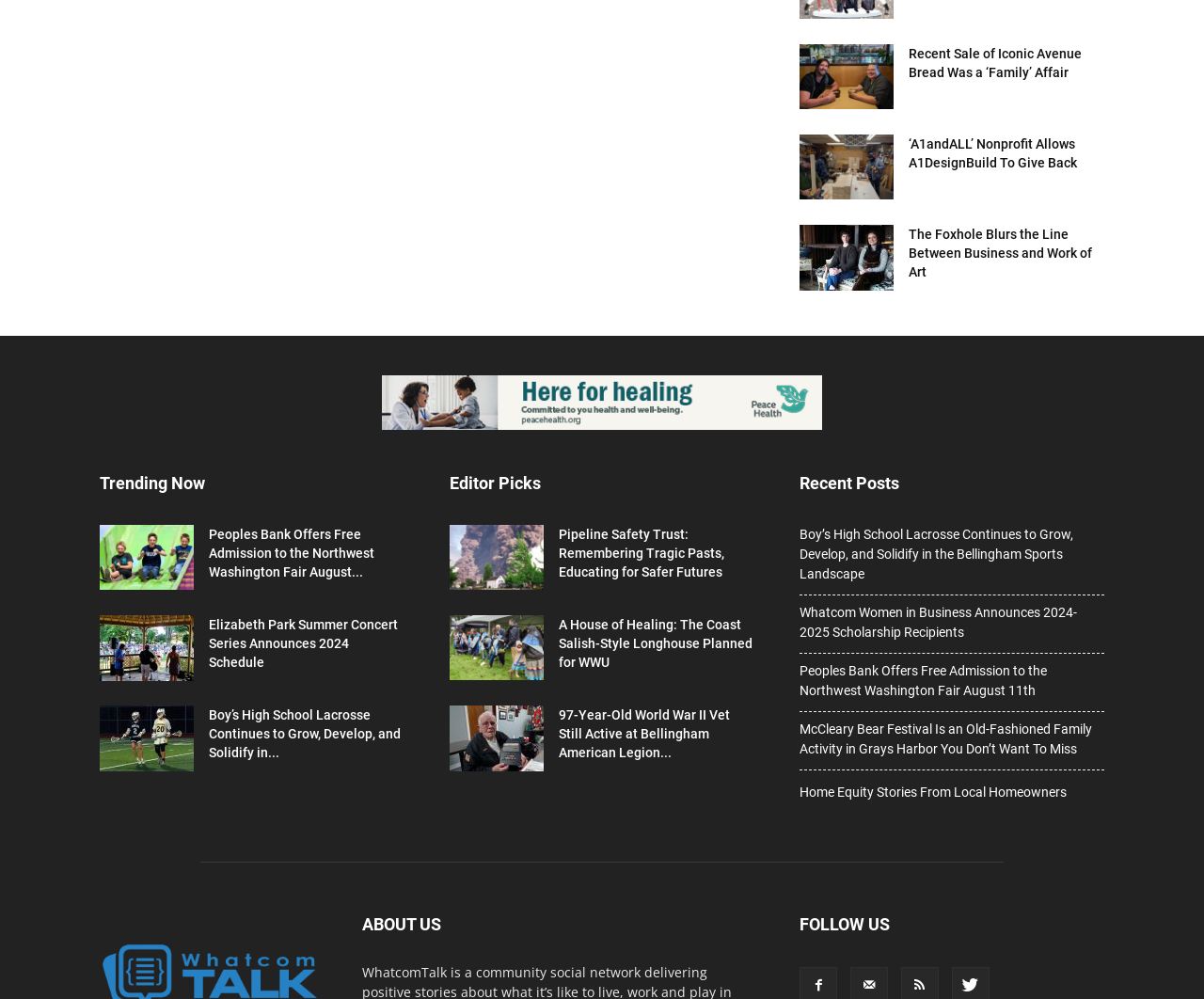Please identify the bounding box coordinates of the element's region that should be clicked to execute the following instruction: "View editor picks". The bounding box coordinates must be four float numbers between 0 and 1, i.e., [left, top, right, bottom].

[0.373, 0.47, 0.627, 0.497]